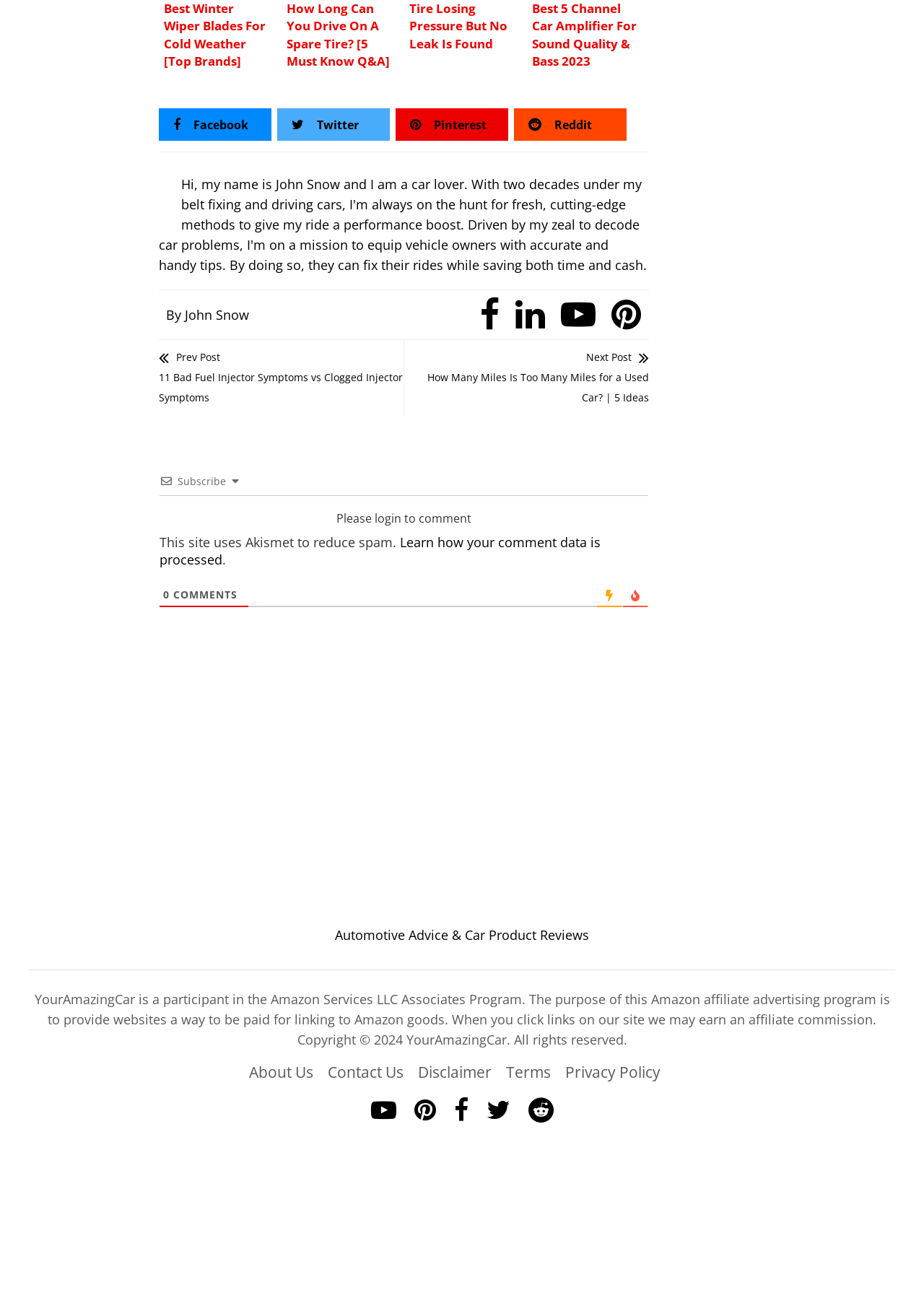Determine the bounding box coordinates of the section to be clicked to follow the instruction: "Click on Facebook link". The coordinates should be given as four float numbers between 0 and 1, formatted as [left, top, right, bottom].

[0.172, 0.084, 0.294, 0.109]